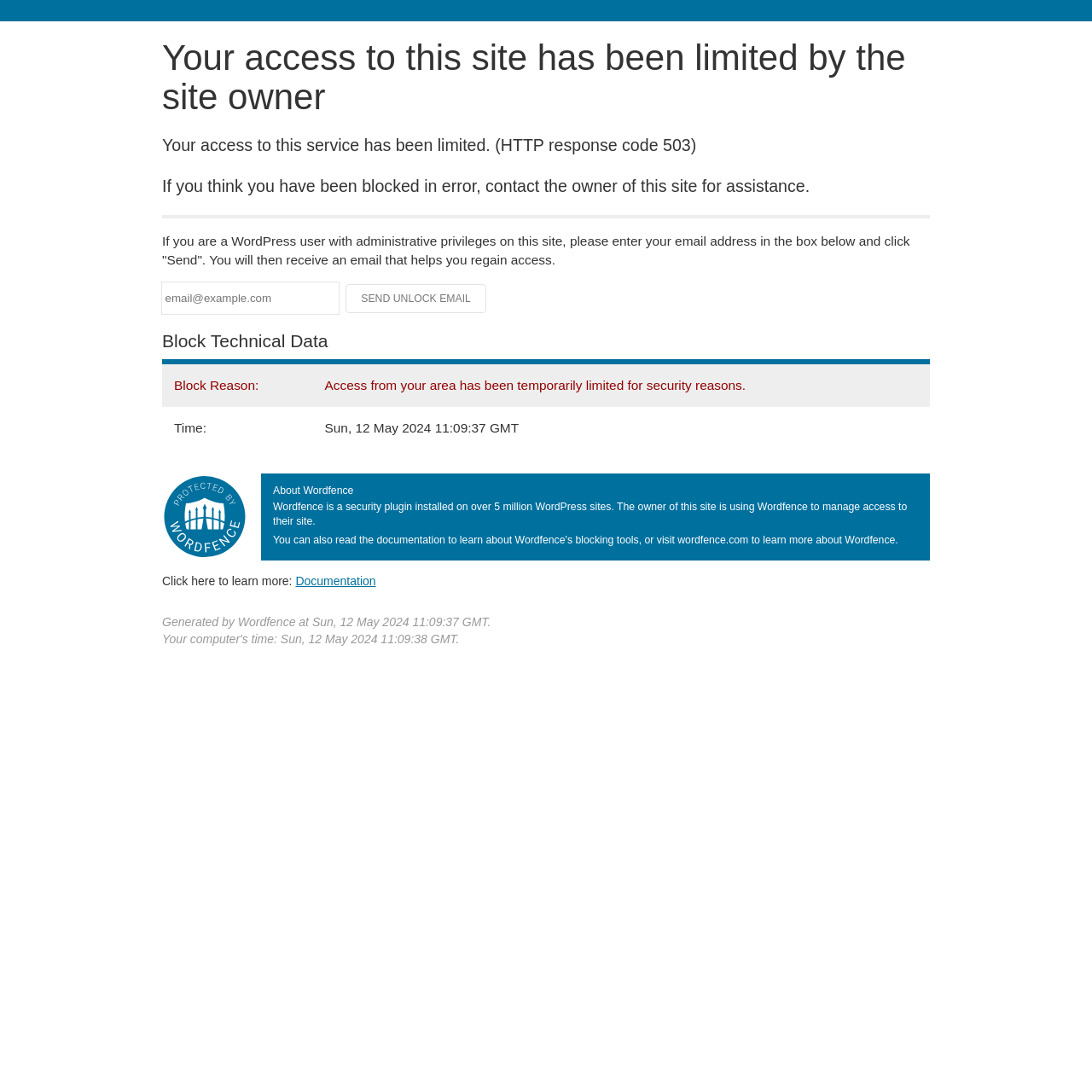Locate the UI element described by name="email" placeholder="email@example.com" in the provided webpage screenshot. Return the bounding box coordinates in the format (top-left x, top-left y, bottom-right x, bottom-right y), ensuring all values are between 0 and 1.

[0.148, 0.259, 0.31, 0.287]